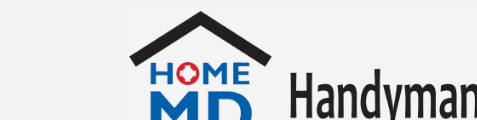Elaborate on all the features and components visible in the image.

The image showcases the logo for "Home MD Handyman Services," which emphasizes their expertise in home repair and maintenance. The logo features a stylized house silhouette above the text, reinforcing their focus on home improvement. The color palette includes blue and red, suggesting reliability and professionalism. Beneath the house graphic, the name "Home MD" is prominently displayed in bold blue, while "Handyman" is rendered in a sleek black font. This logo effectively communicates the brand's dedication to providing quality handyman services for various home repair needs, making it a recognizable emblem for potential clients seeking professional assistance.